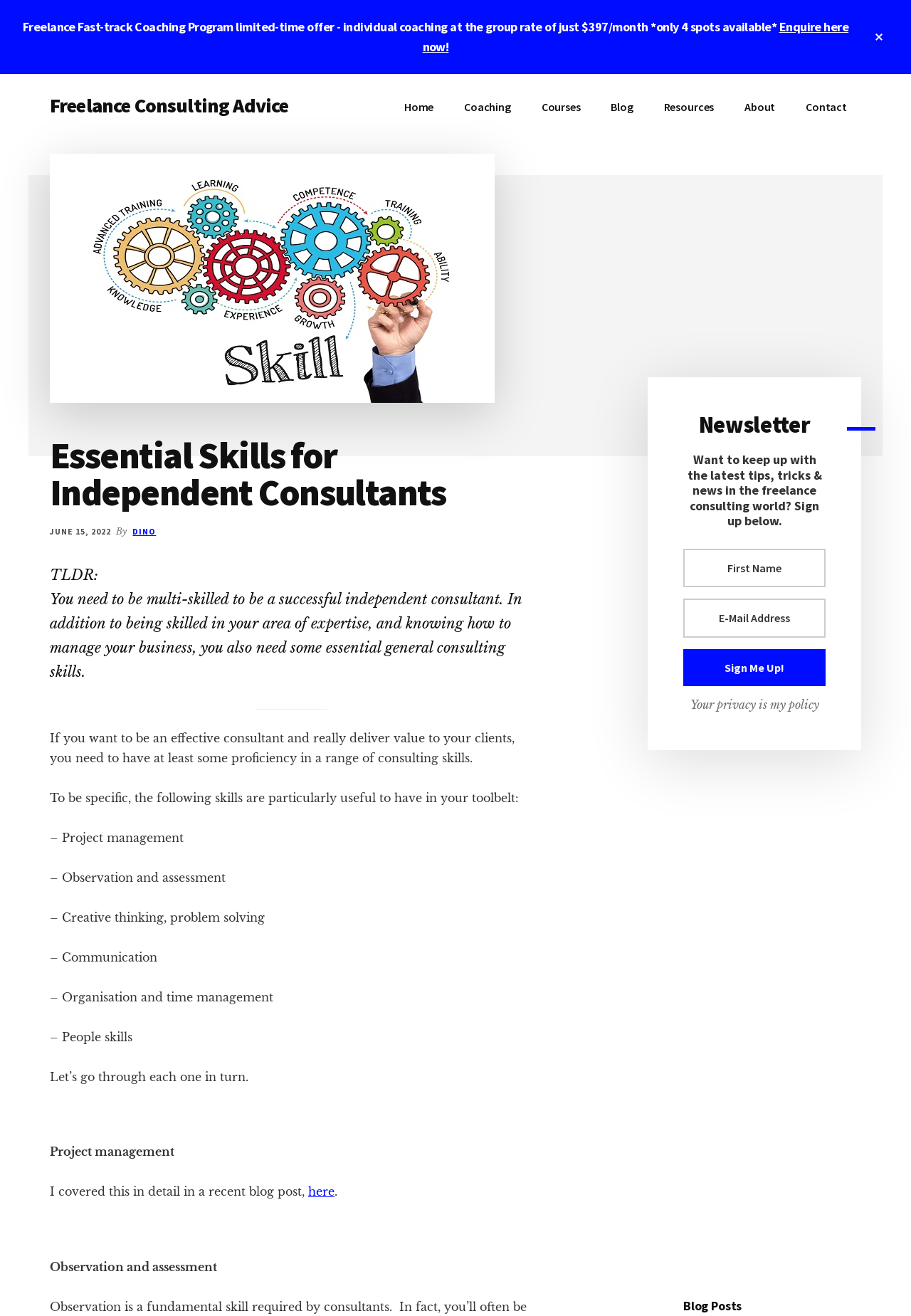Please predict the bounding box coordinates of the element's region where a click is necessary to complete the following instruction: "Click on the 'Enquire here now!' link". The coordinates should be represented by four float numbers between 0 and 1, i.e., [left, top, right, bottom].

[0.464, 0.014, 0.931, 0.042]